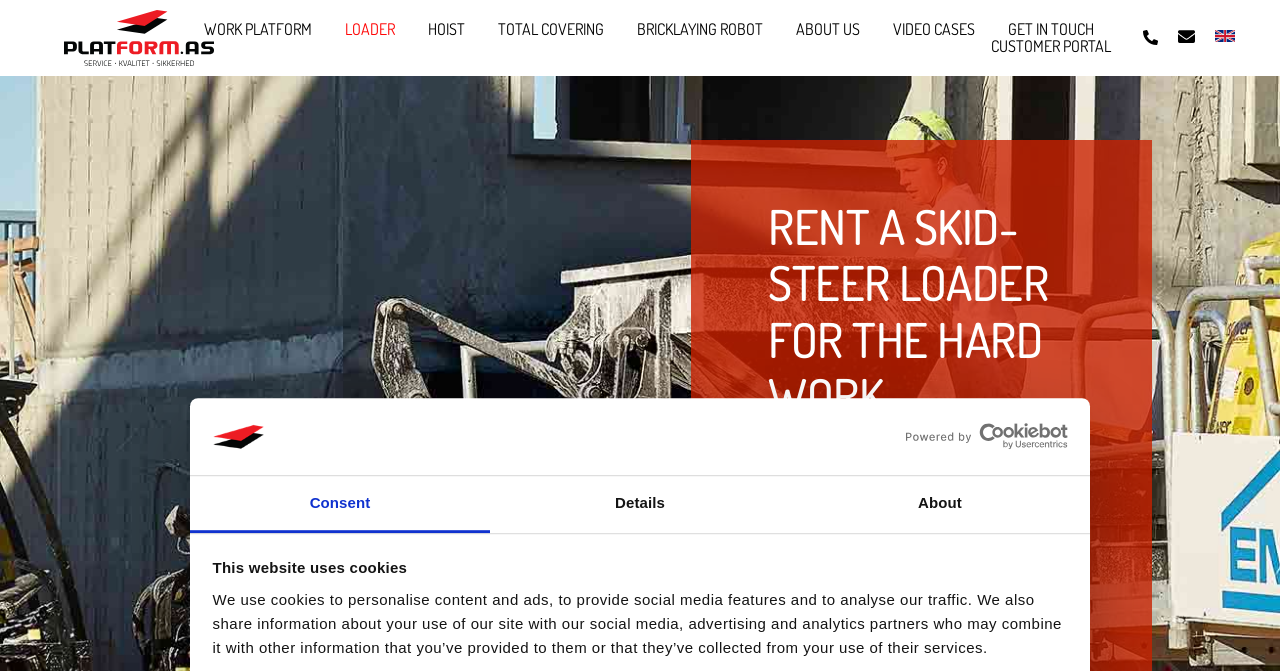Give a concise answer of one word or phrase to the question: 
What language is the webpage in?

English